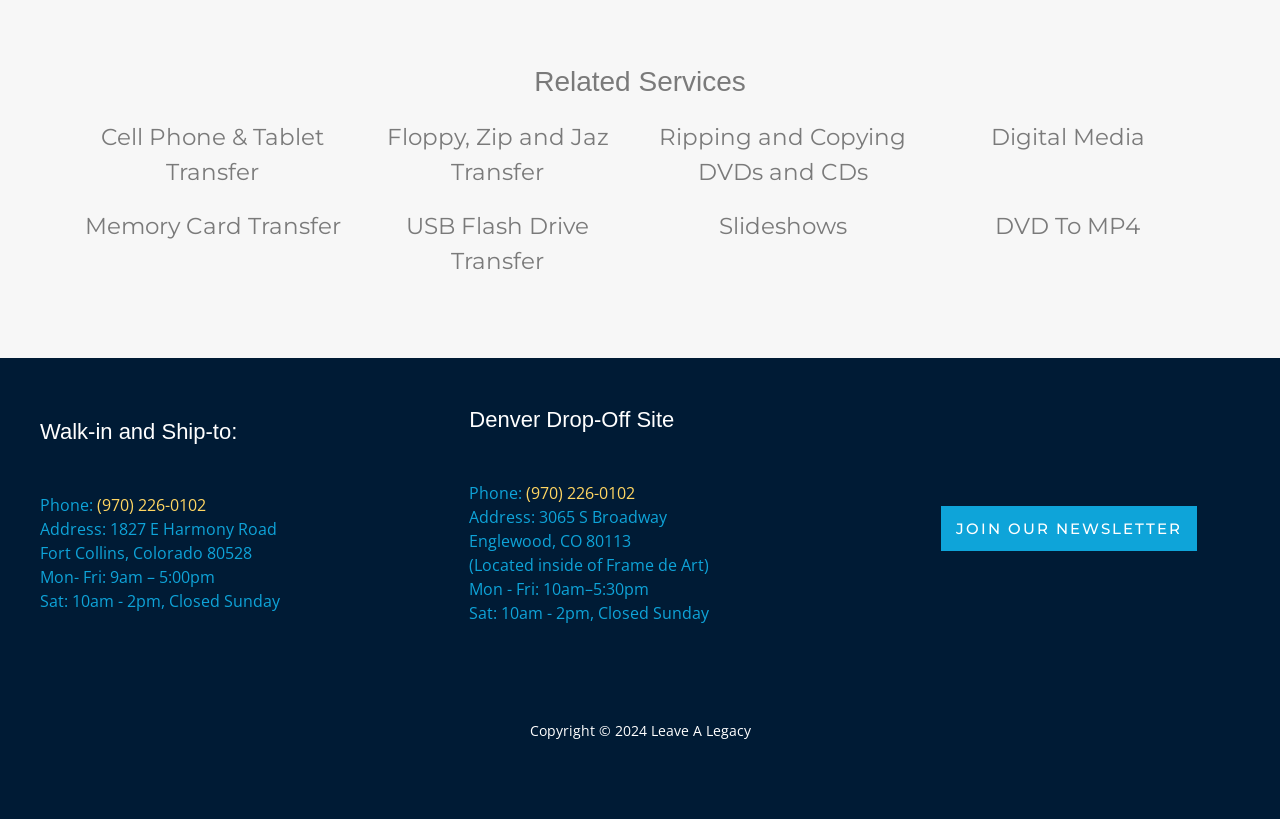Please indicate the bounding box coordinates of the element's region to be clicked to achieve the instruction: "Click on the 'Home' link". Provide the coordinates as four float numbers between 0 and 1, i.e., [left, top, right, bottom].

None